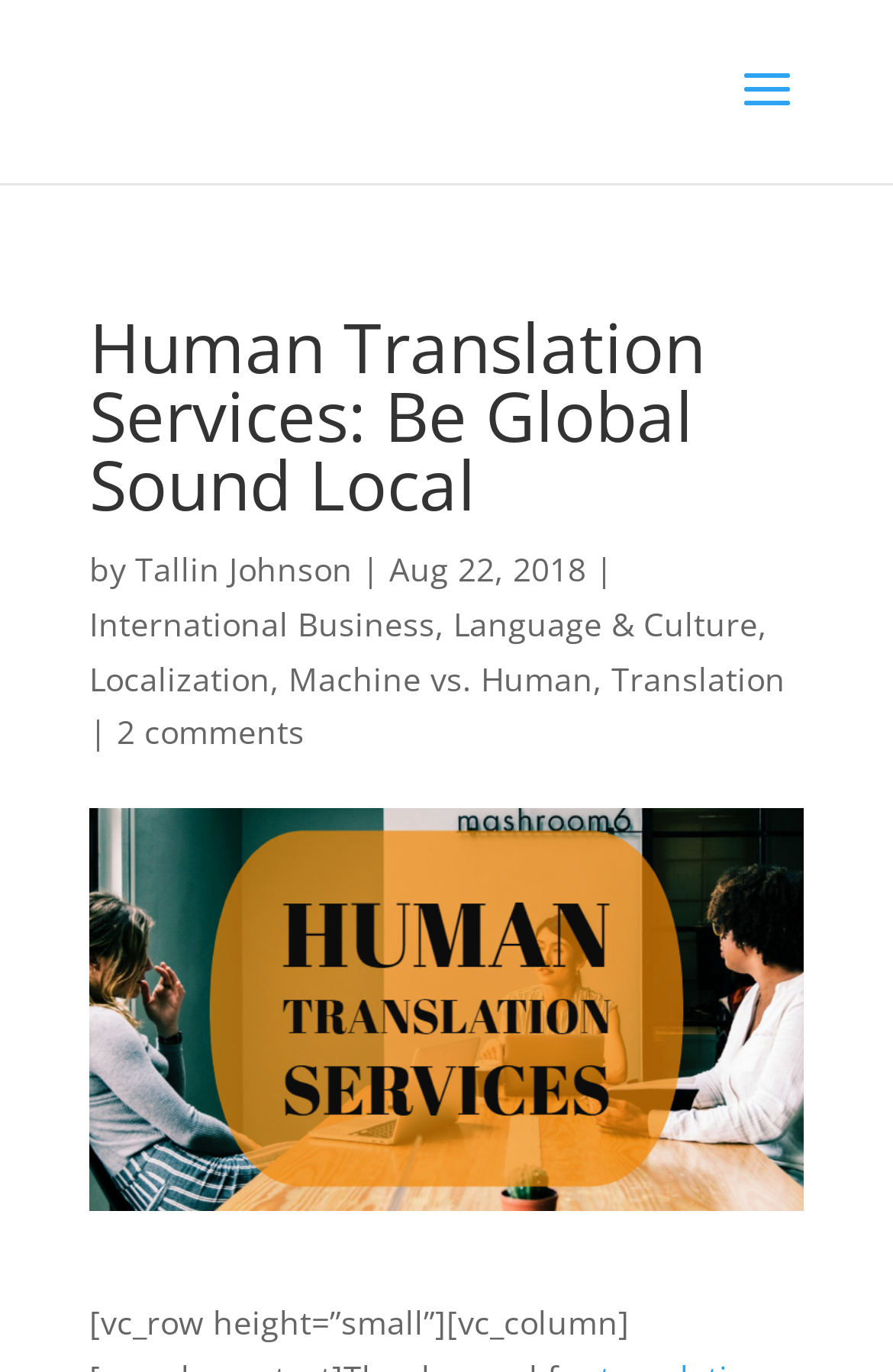What is the title of the article?
Refer to the image and provide a one-word or short phrase answer.

Human Translation Services